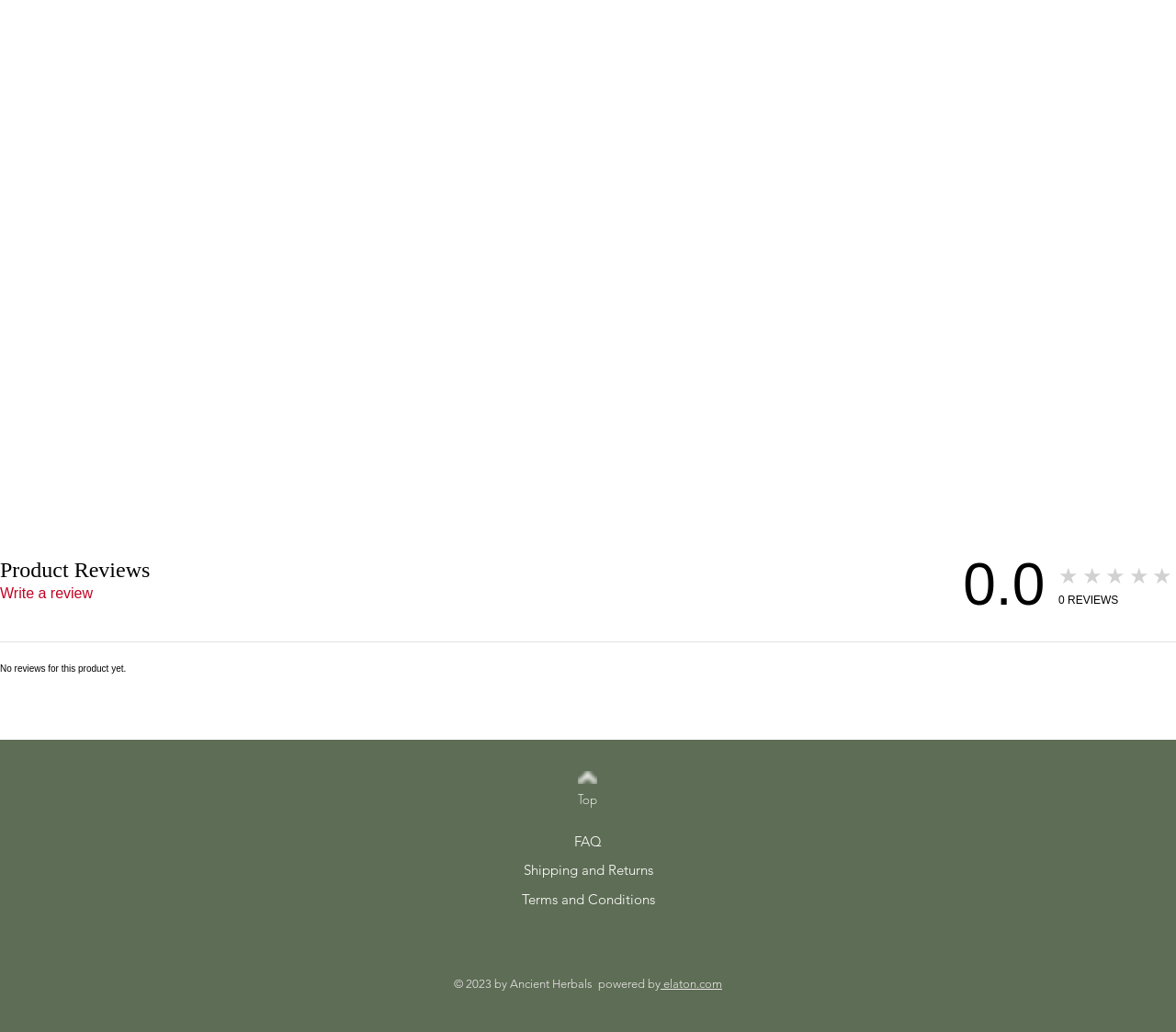Find the bounding box coordinates of the clickable region needed to perform the following instruction: "Check 'Facebook'". The coordinates should be provided as four float numbers between 0 and 1, i.e., [left, top, right, bottom].

[0.466, 0.896, 0.486, 0.919]